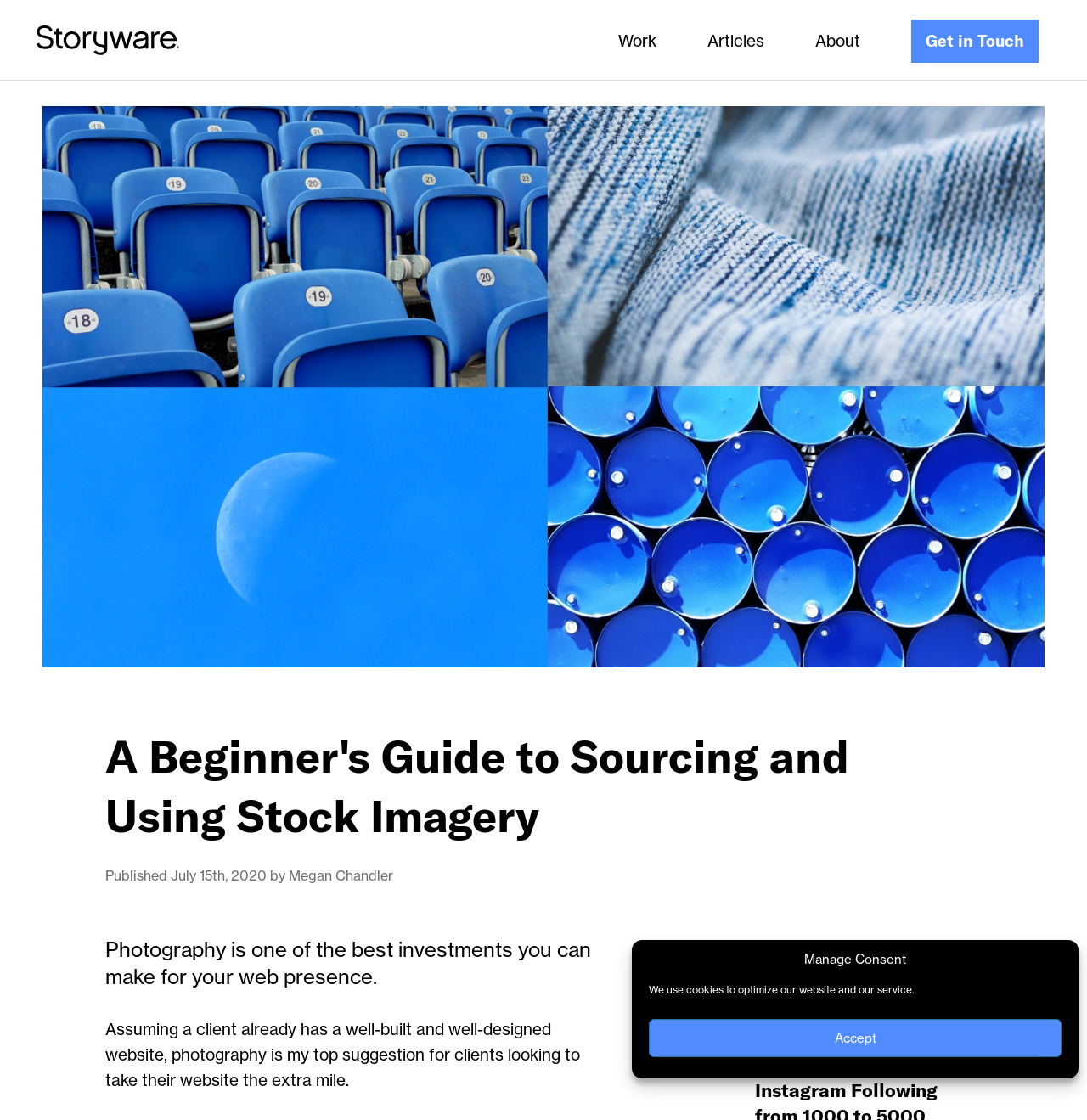What is located at the top right corner of the webpage?
Refer to the image and provide a one-word or short phrase answer.

Get in Touch link